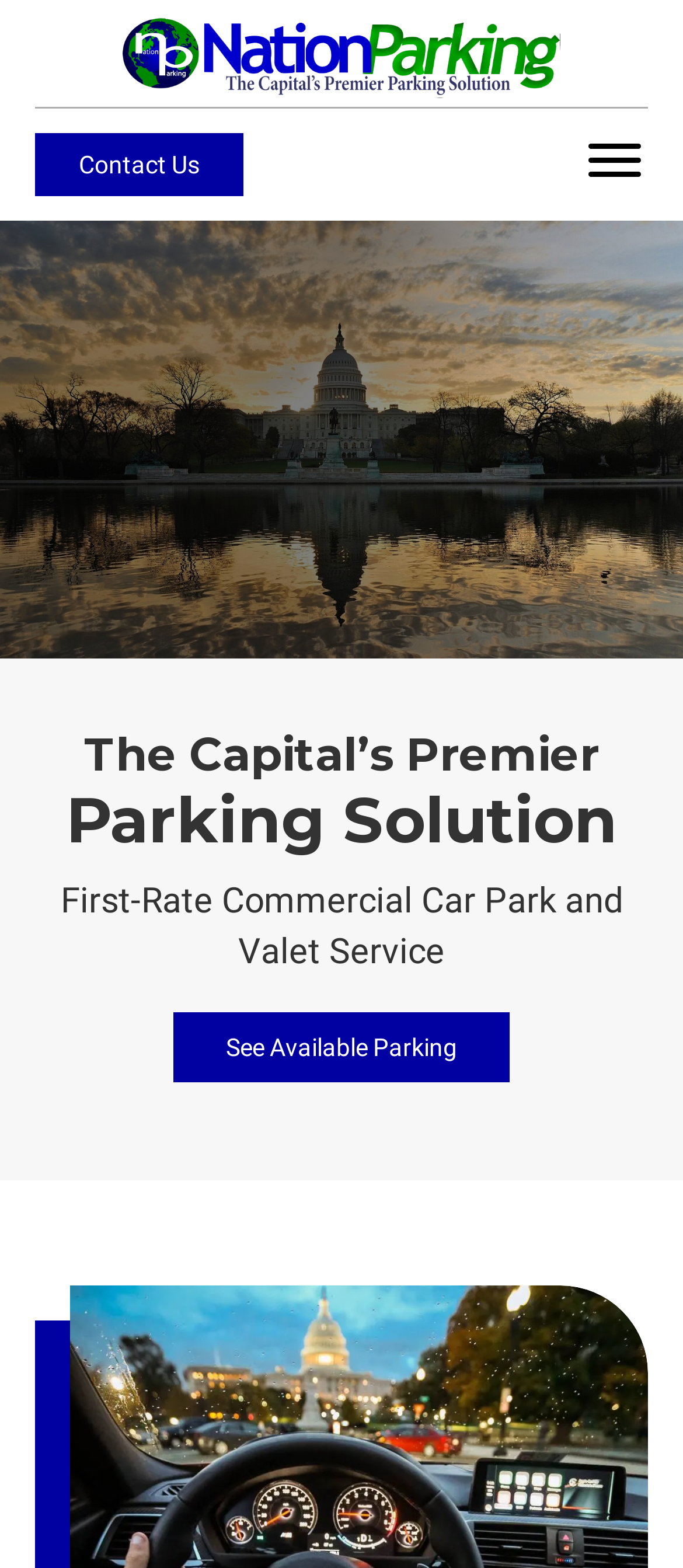Explain in detail what you observe on this webpage.

The webpage is about Nation Parking LLC, a company offering parking and valet services in Washington, D.C. At the top left of the page, there is a Nation Parking logo and illustration, accompanied by a link. On the top right, there is a menu button. Below the logo, there is a button labeled "Contact Us" on the left, and a heading that reads "The Capital's Premier Parking Solution" above a paragraph of text that describes the company's services as "First-Rate Commercial Car Park and Valet Service". Below this text, there is a button labeled "See Available Parking".